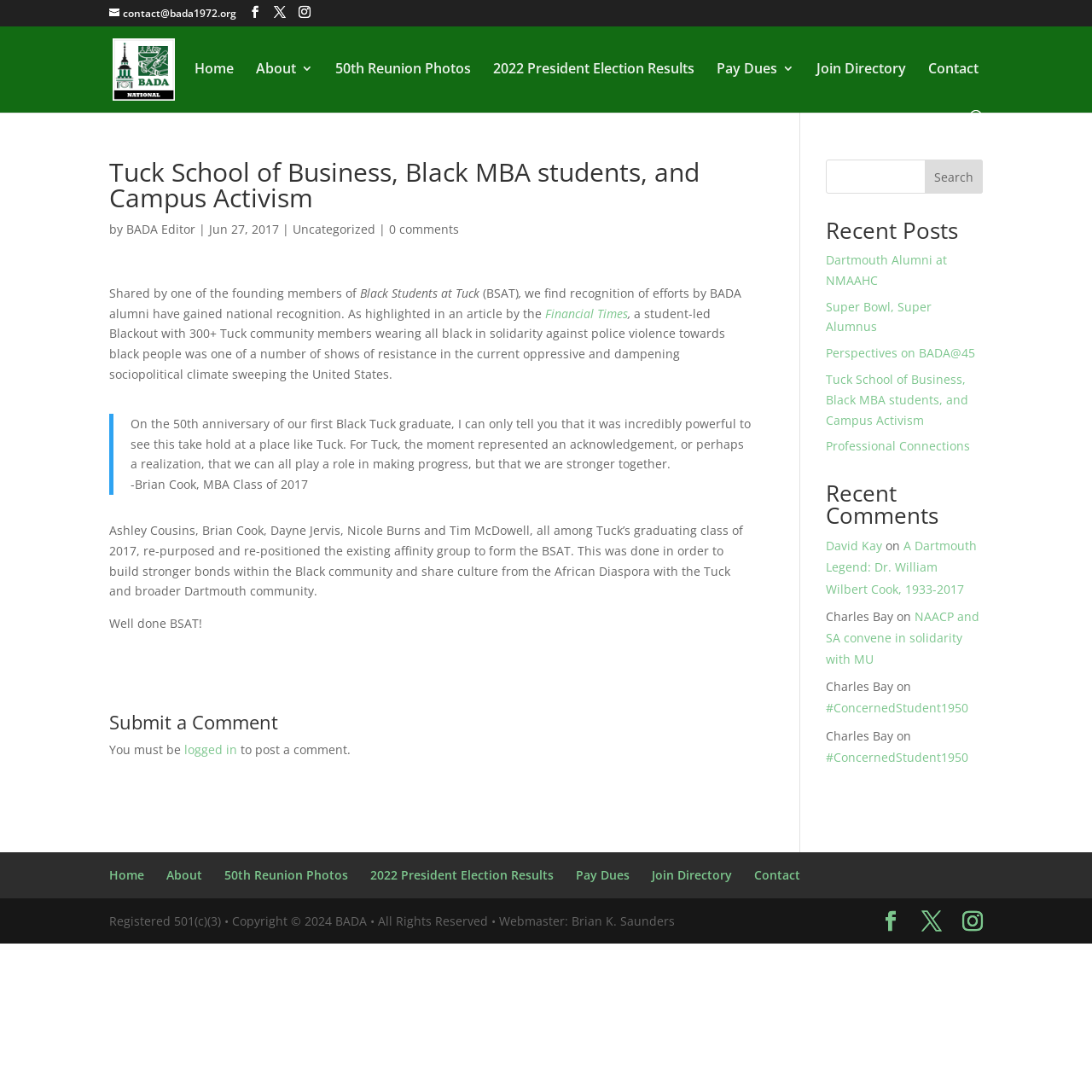Identify the bounding box for the described UI element. Provide the coordinates in (top-left x, top-left y, bottom-right x, bottom-right y) format with values ranging from 0 to 1: 2022 President Election Results

[0.452, 0.057, 0.636, 0.101]